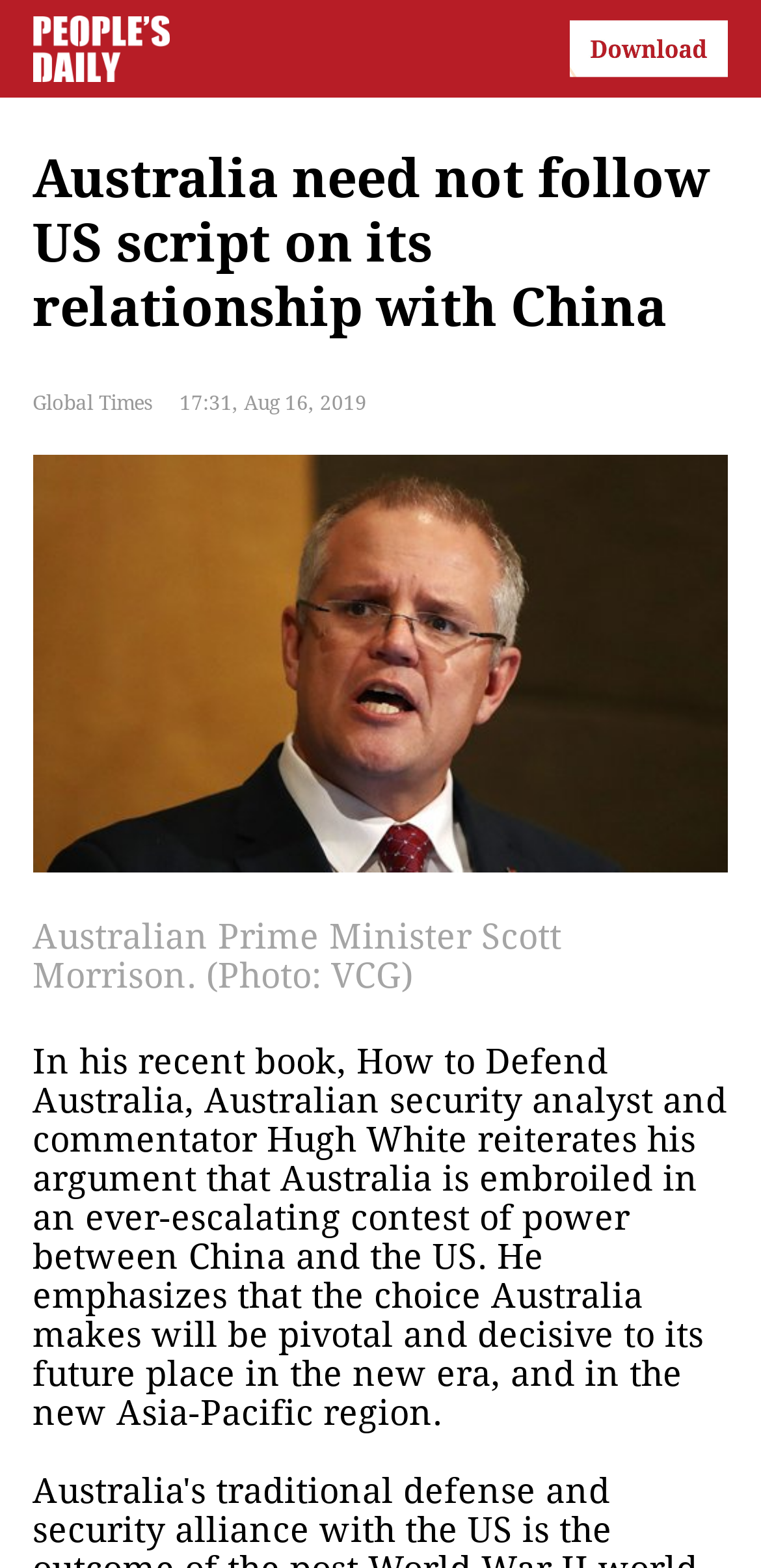What is the name of the book mentioned?
From the details in the image, answer the question comprehensively.

The answer can be found in the text 'In his recent book, How to Defend Australia, Australian security analyst and commentator Hugh White reiterates his argument...' which is located in the lower middle part of the webpage, indicating that the book being referred to is 'How to Defend Australia'.